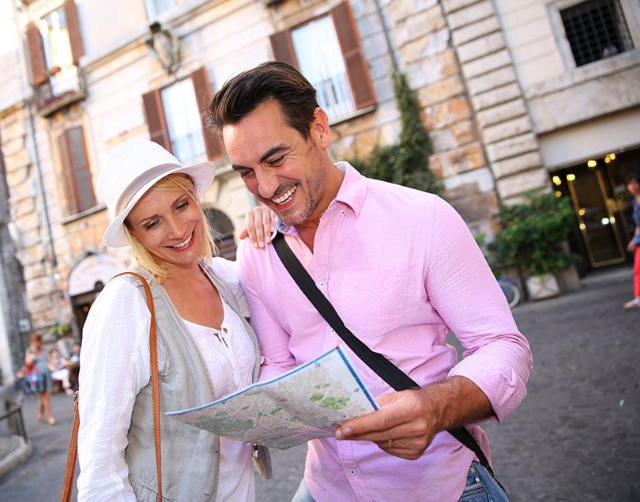Use a single word or phrase to answer the question: What color is the man's shirt?

Pink